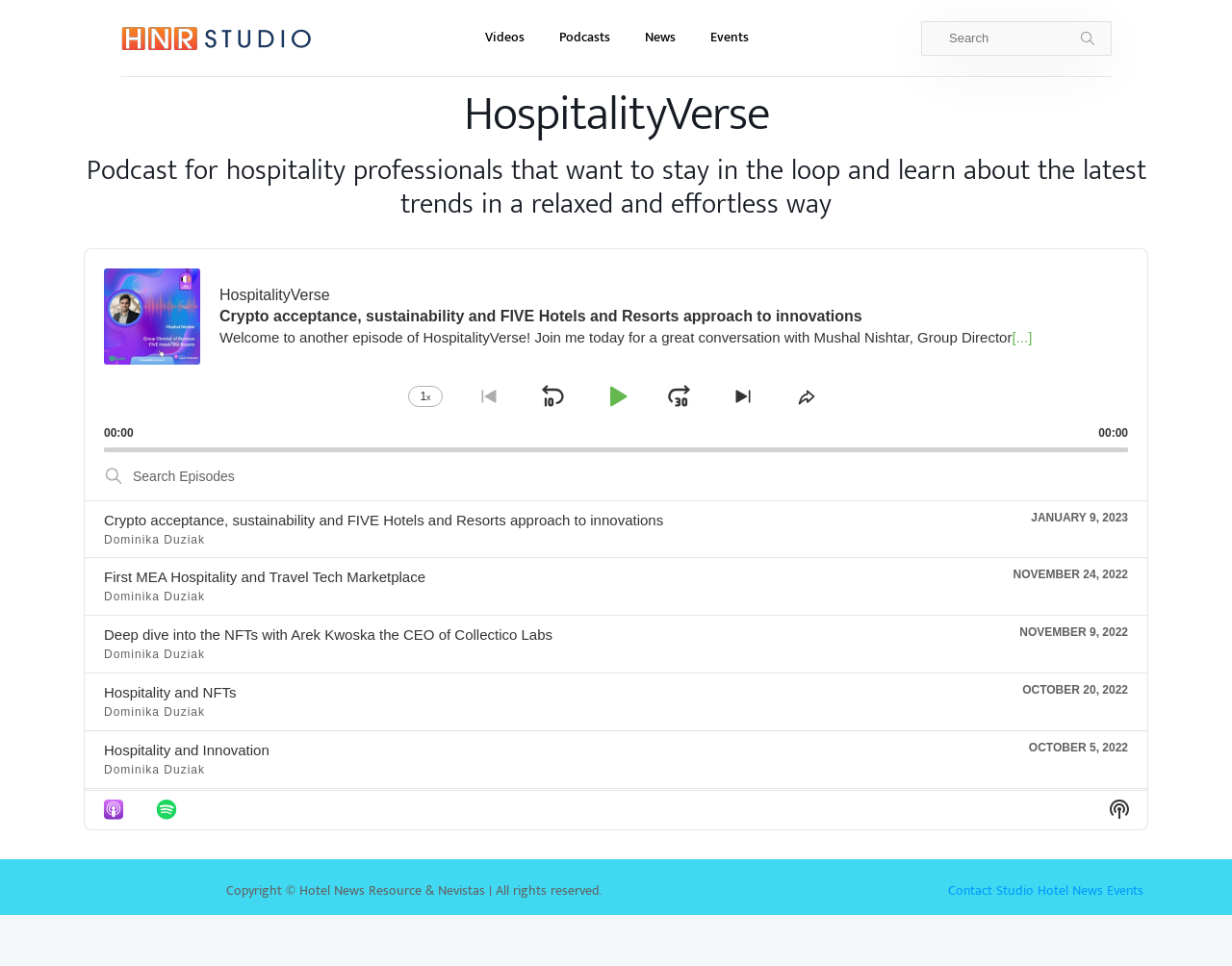Locate the bounding box coordinates of the area to click to fulfill this instruction: "Go to previous episode". The bounding box should be presented as four float numbers between 0 and 1, in the order [left, top, right, bottom].

[0.379, 0.387, 0.415, 0.433]